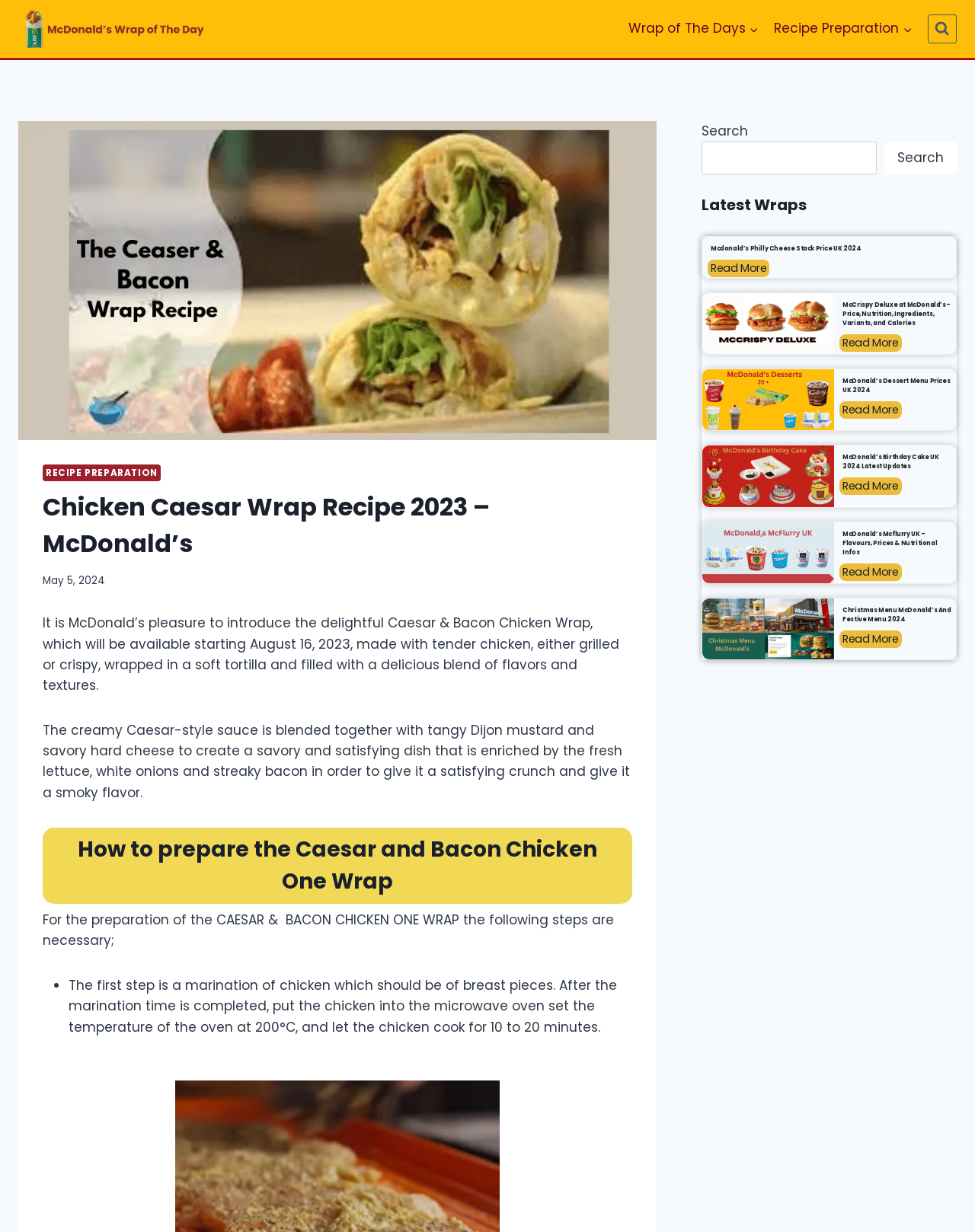Indicate the bounding box coordinates of the clickable region to achieve the following instruction: "View the recipe preparation."

[0.786, 0.009, 0.943, 0.038]